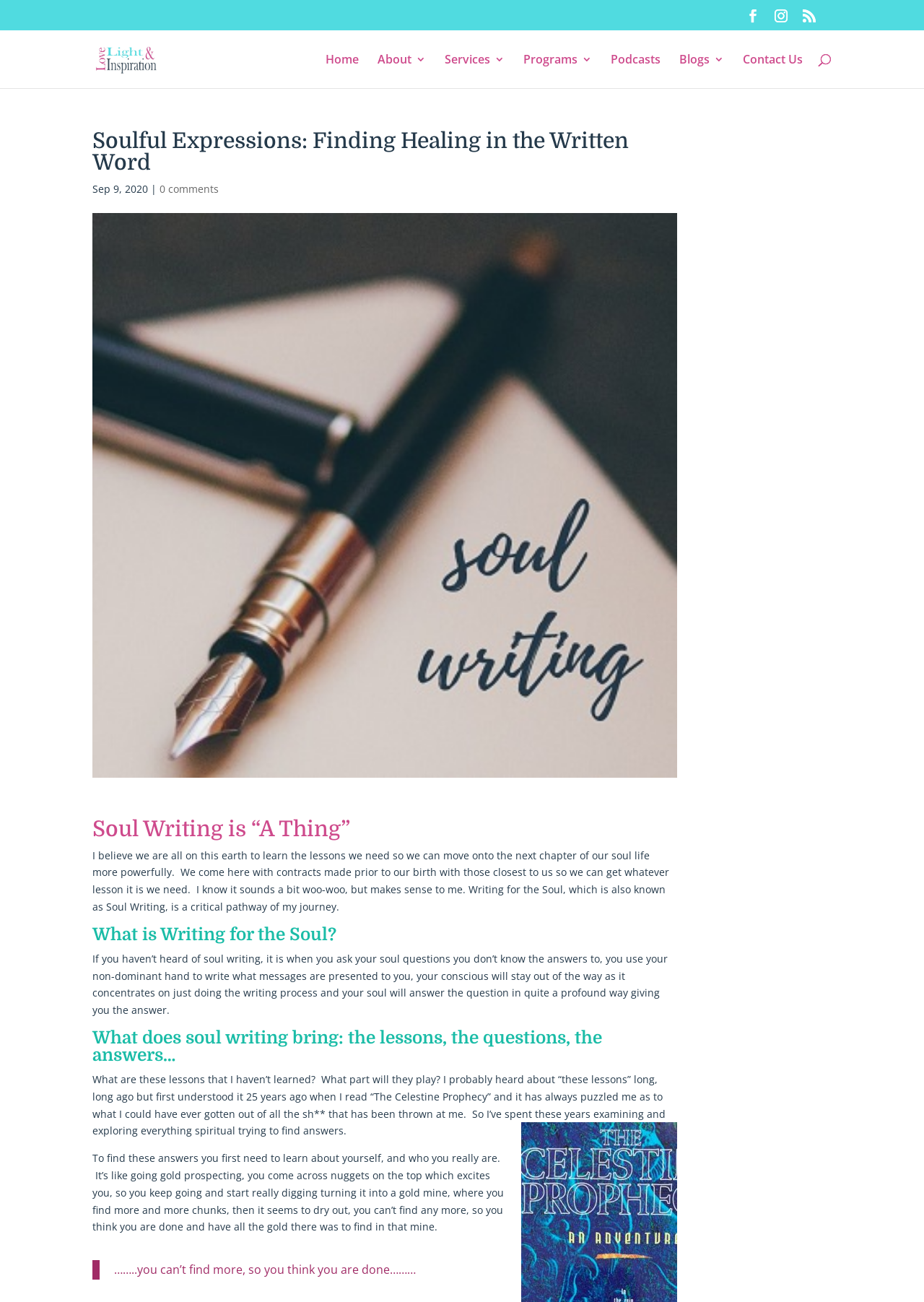Identify the bounding box coordinates of the region that needs to be clicked to carry out this instruction: "Search for something". Provide these coordinates as four float numbers ranging from 0 to 1, i.e., [left, top, right, bottom].

[0.157, 0.023, 0.877, 0.024]